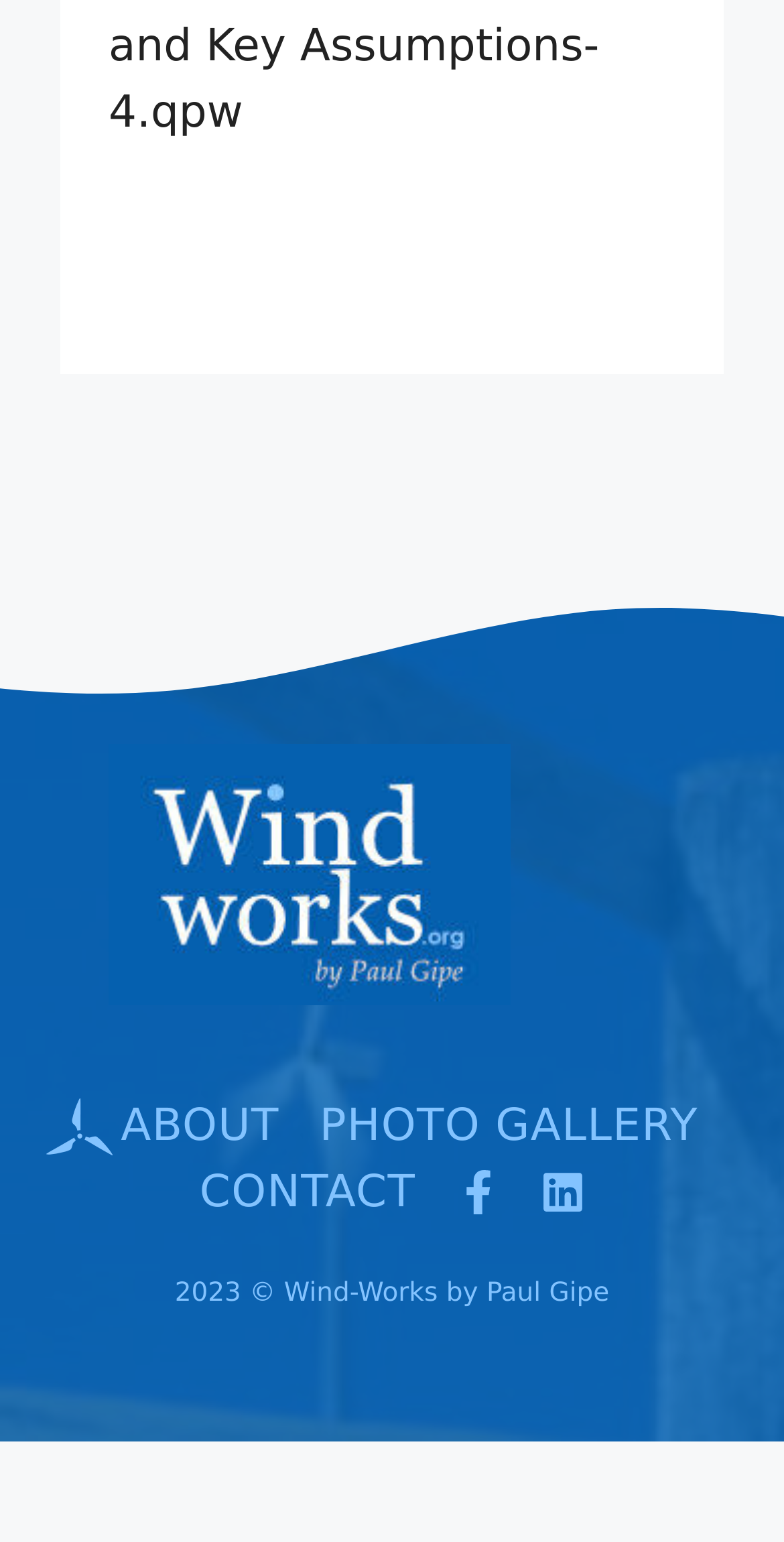How many links are there in the navigation menu?
Use the information from the image to give a detailed answer to the question.

There are four links in the navigation menu: 'ABOUT', 'PHOTO GALLERY', 'CONTACT', and one without text.